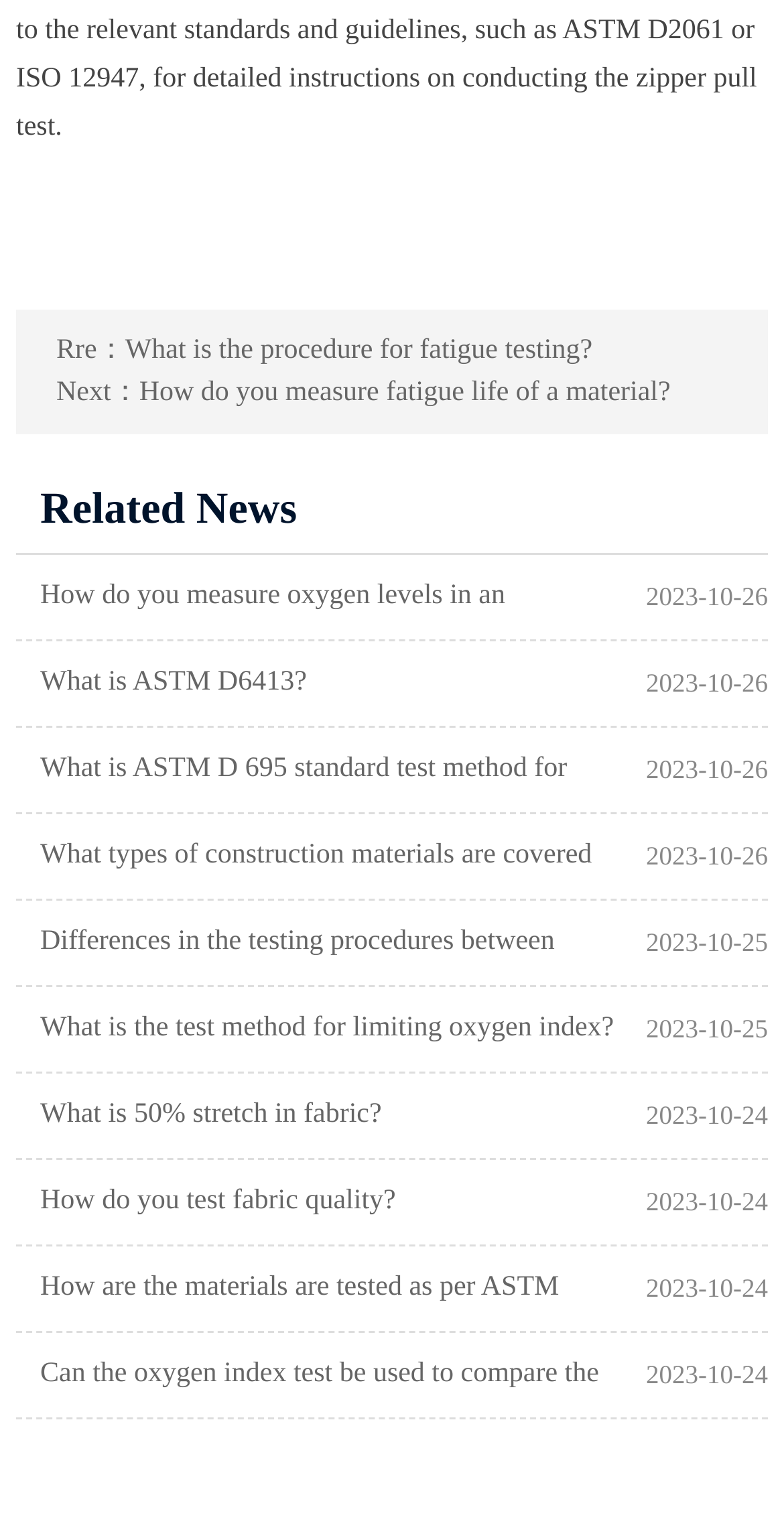Find the bounding box coordinates of the element to click in order to complete the given instruction: "View related news about fatigue testing."

[0.021, 0.302, 0.979, 0.36]